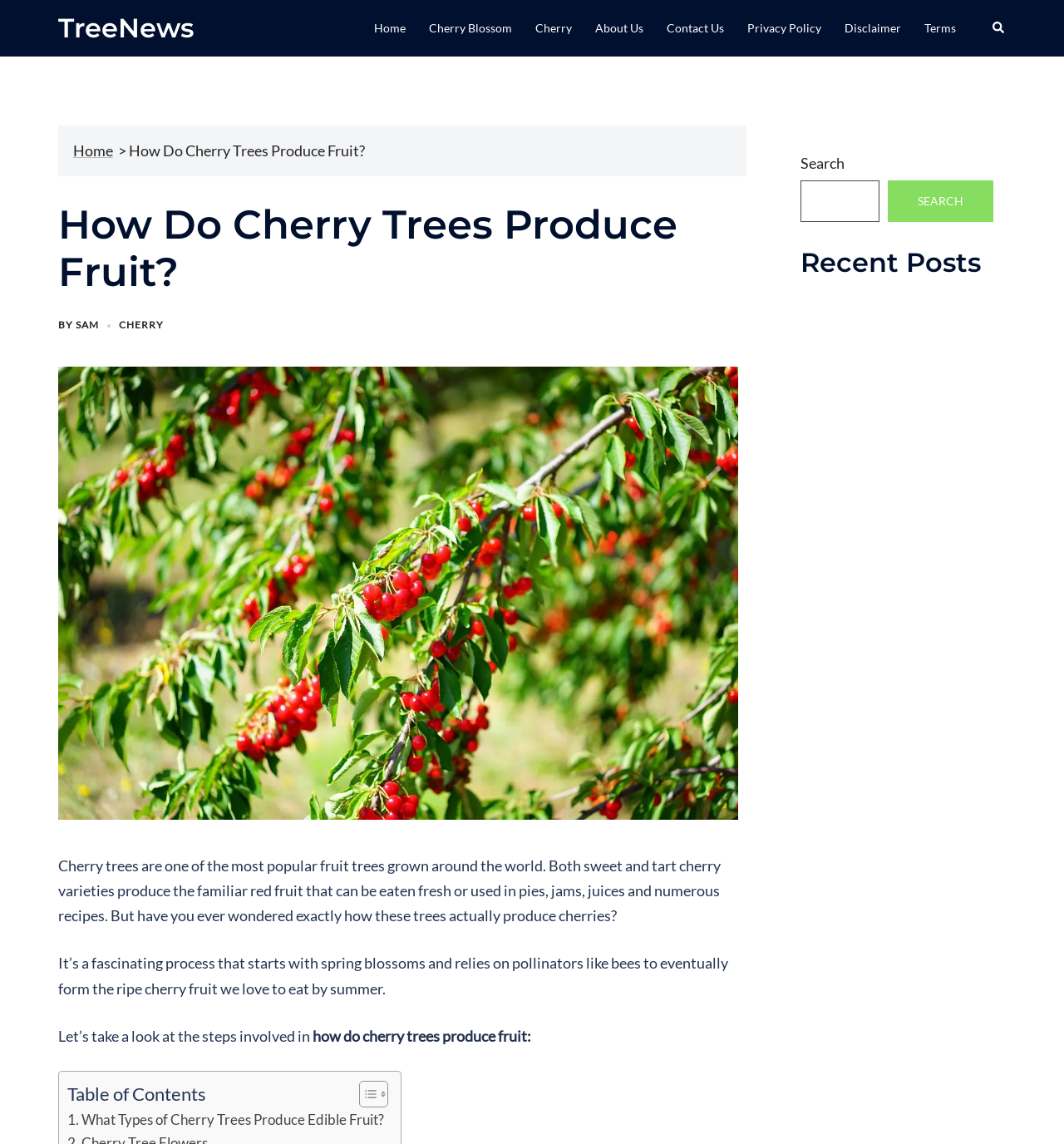Please identify the bounding box coordinates of the area I need to click to accomplish the following instruction: "Toggle the table of content".

[0.326, 0.944, 0.361, 0.969]